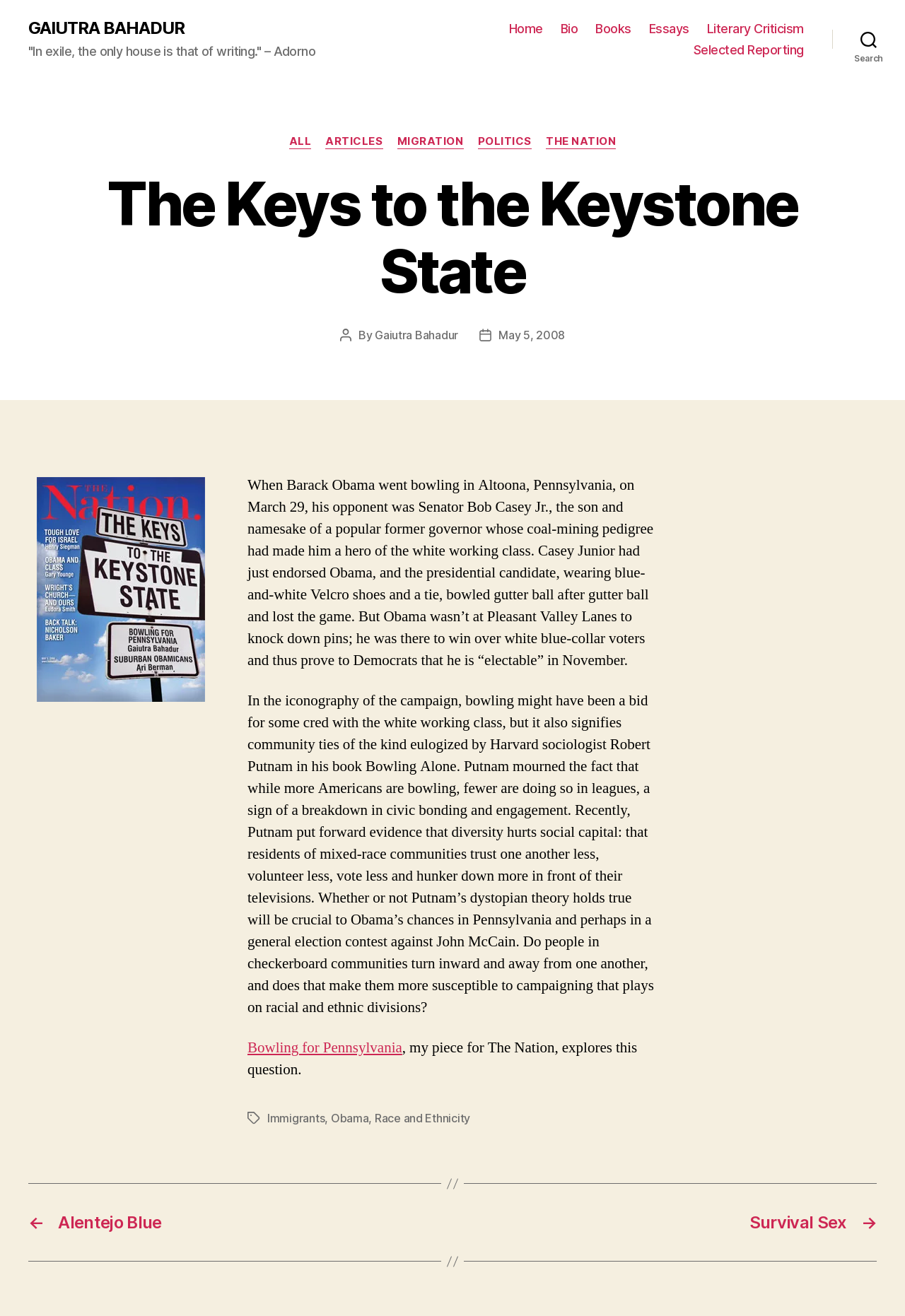Find the bounding box coordinates of the clickable region needed to perform the following instruction: "View the author's bio". The coordinates should be provided as four float numbers between 0 and 1, i.e., [left, top, right, bottom].

[0.619, 0.016, 0.639, 0.028]